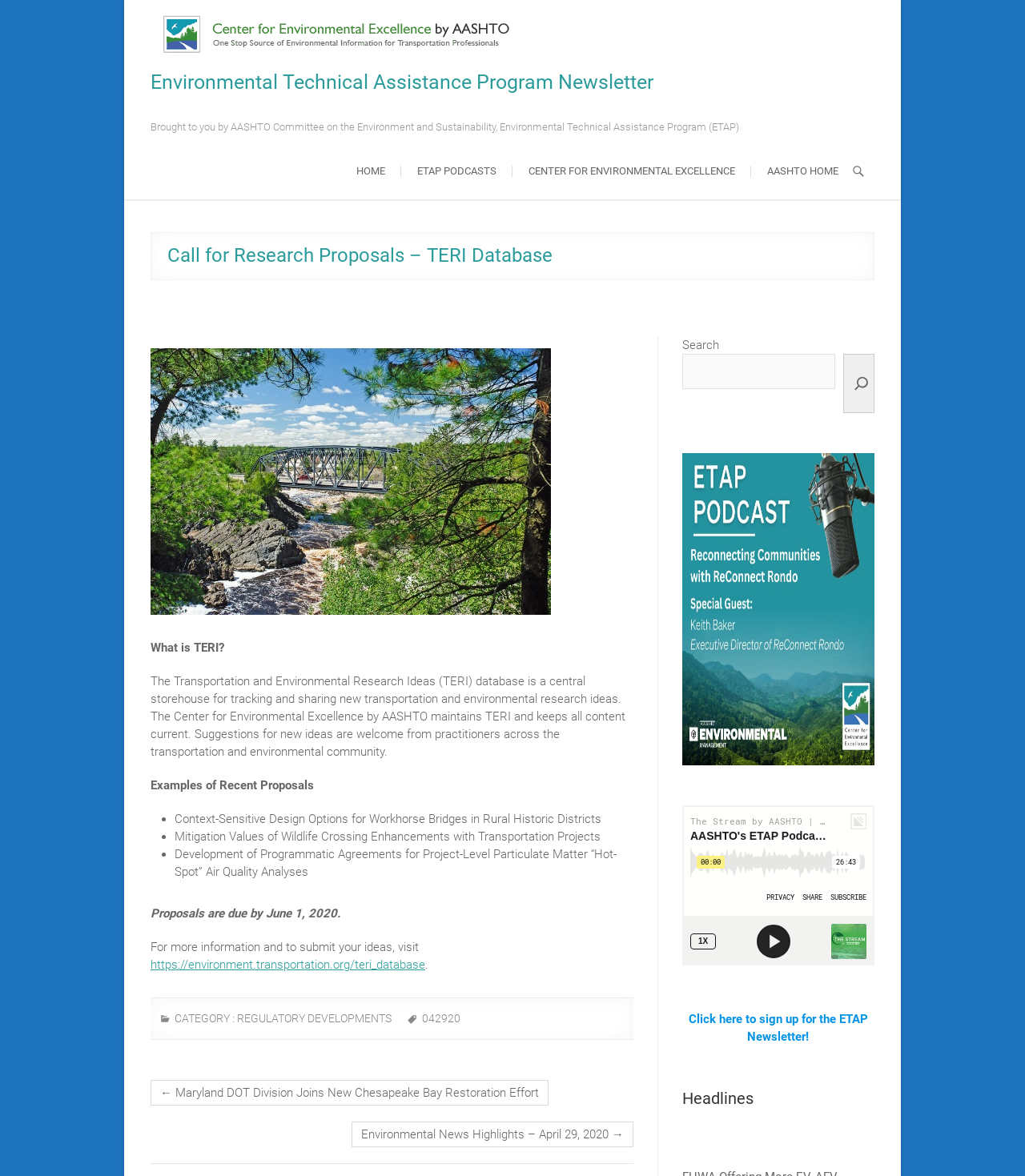Using the webpage screenshot, find the UI element described by Center for Environmental Excellence. Provide the bounding box coordinates in the format (top-left x, top-left y, bottom-right x, bottom-right y), ensuring all values are floating point numbers between 0 and 1.

[0.5, 0.122, 0.733, 0.17]